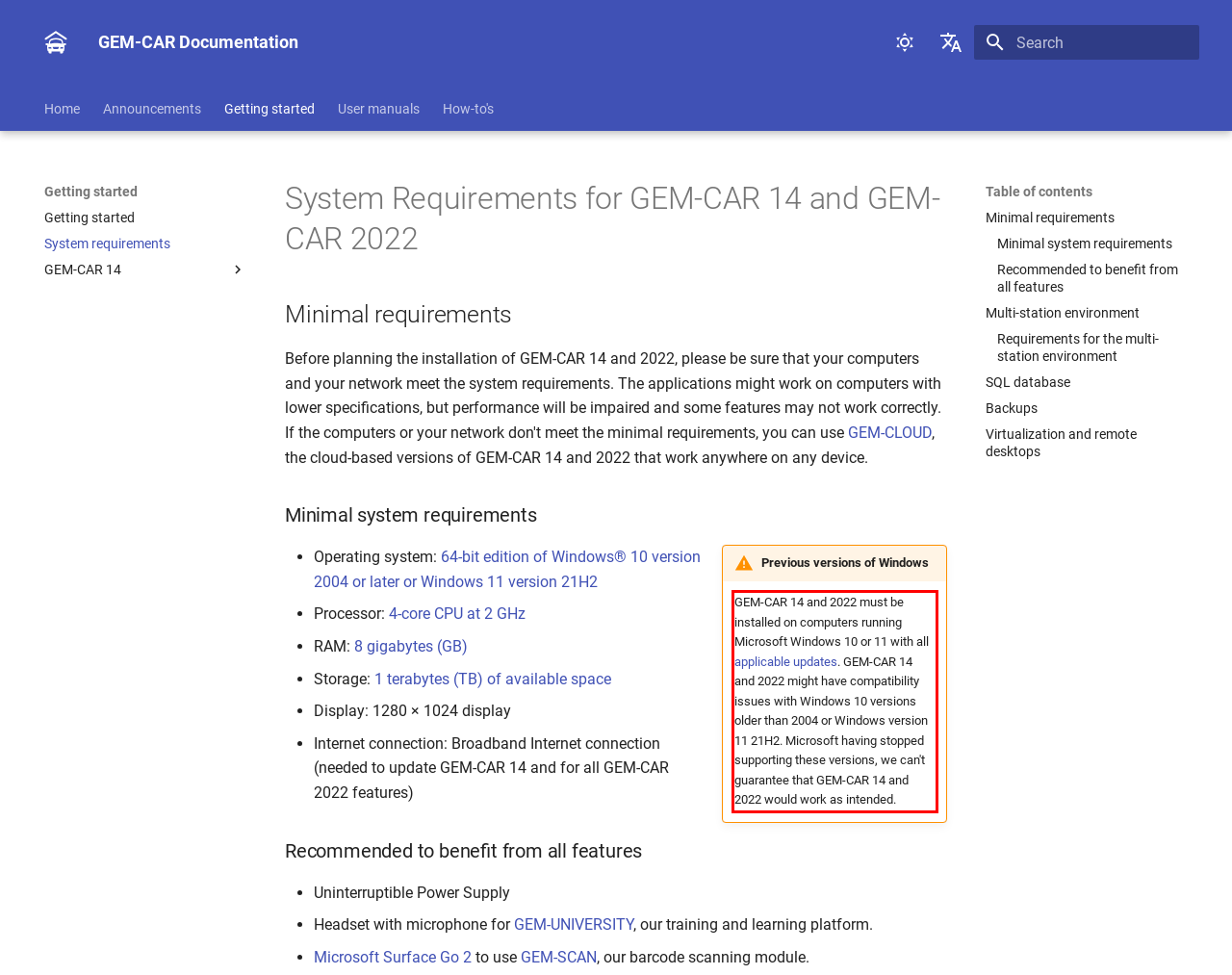Please identify the text within the red rectangular bounding box in the provided webpage screenshot.

GEM-CAR 14 and 2022 must be installed on computers running Microsoft Windows 10 or 11 with all applicable updates. GEM-CAR 14 and 2022 might have compatibility issues with Windows 10 versions older than 2004 or Windows version 11 21H2. Microsoft having stopped supporting these versions, we can't guarantee that GEM-CAR 14 and 2022 would work as intended.